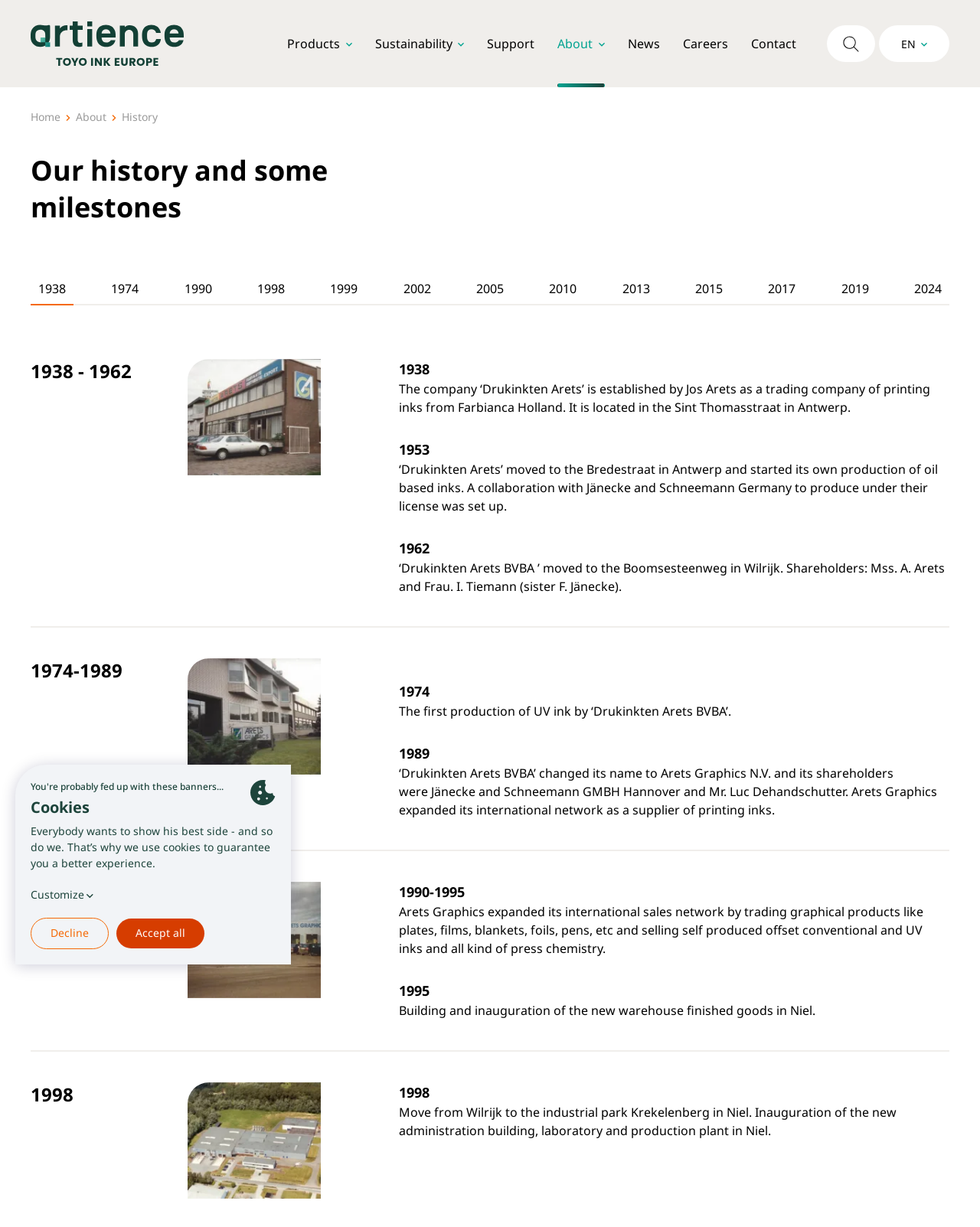Give a succinct answer to this question in a single word or phrase: 
What is the name of the company established by Jos Arets?

Drukinkten Arets